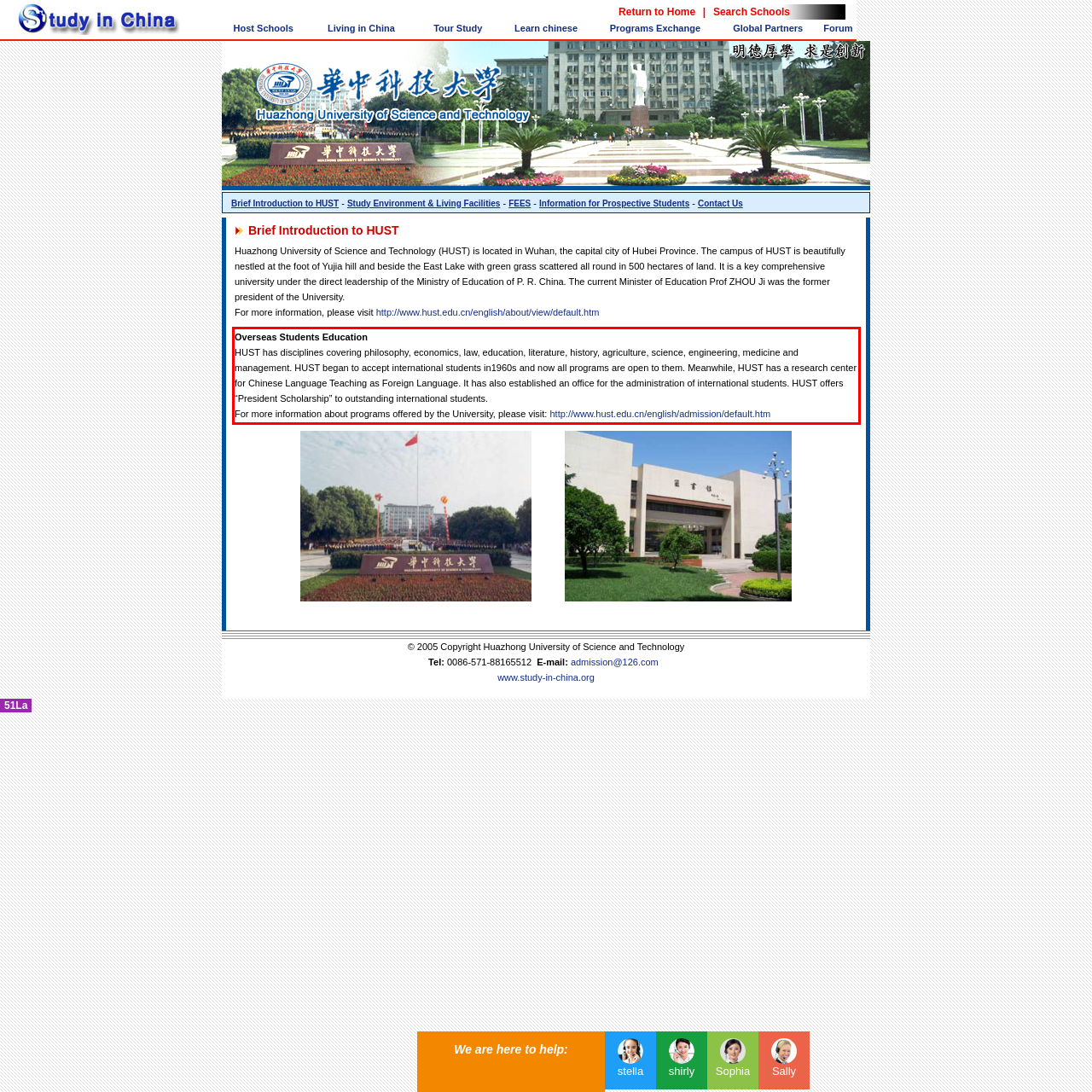Examine the screenshot of the webpage, locate the red bounding box, and generate the text contained within it.

Overseas Students Education HUST has disciplines covering philosophy, economics, law, education, literature, history, agriculture, science, engineering, medicine and management. HUST began to accept international students in1960s and now all programs are open to them. Meanwhile, HUST has a research center for Chinese Language Teaching as Foreign Language. It has also established an office for the administration of international students. HUST offers “President Scholarship” to outstanding international students. For more information about programs offered by the University, please visit: http://www.hust.edu.cn/english/admission/default.htm